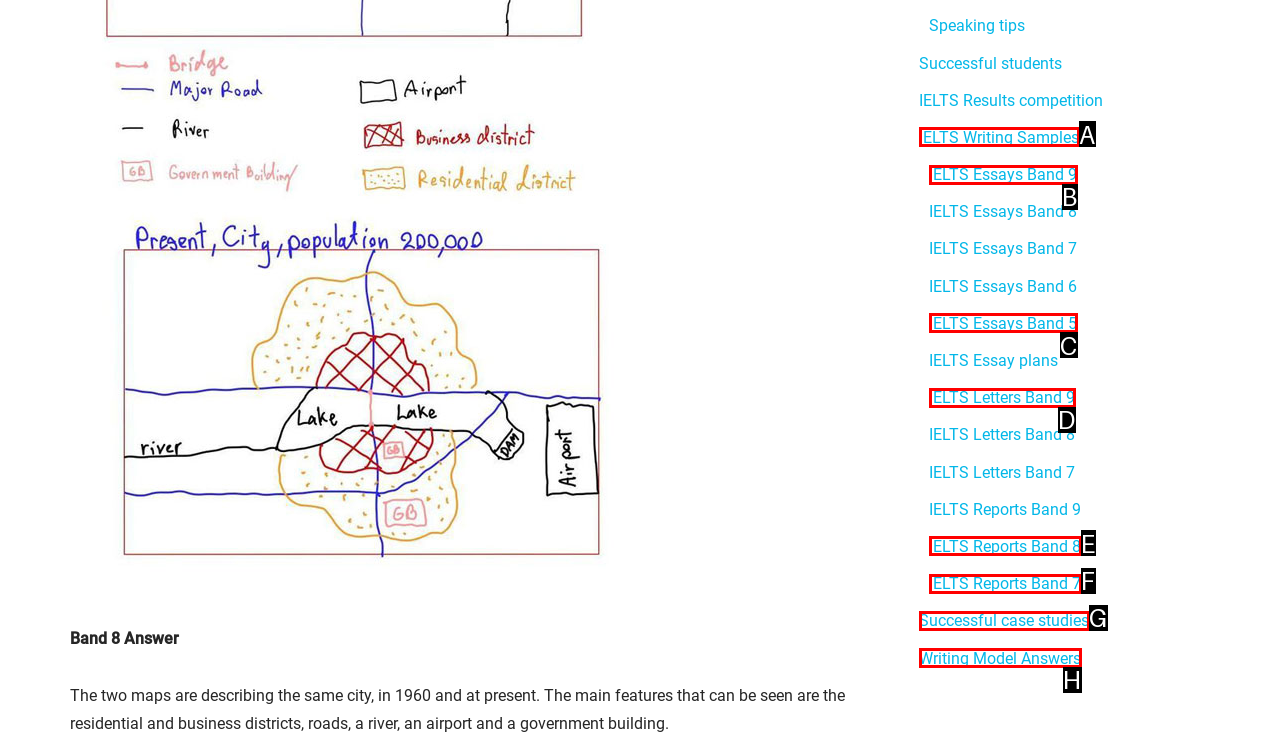Based on the task: Explore IELTS Writing Samples, which UI element should be clicked? Answer with the letter that corresponds to the correct option from the choices given.

A